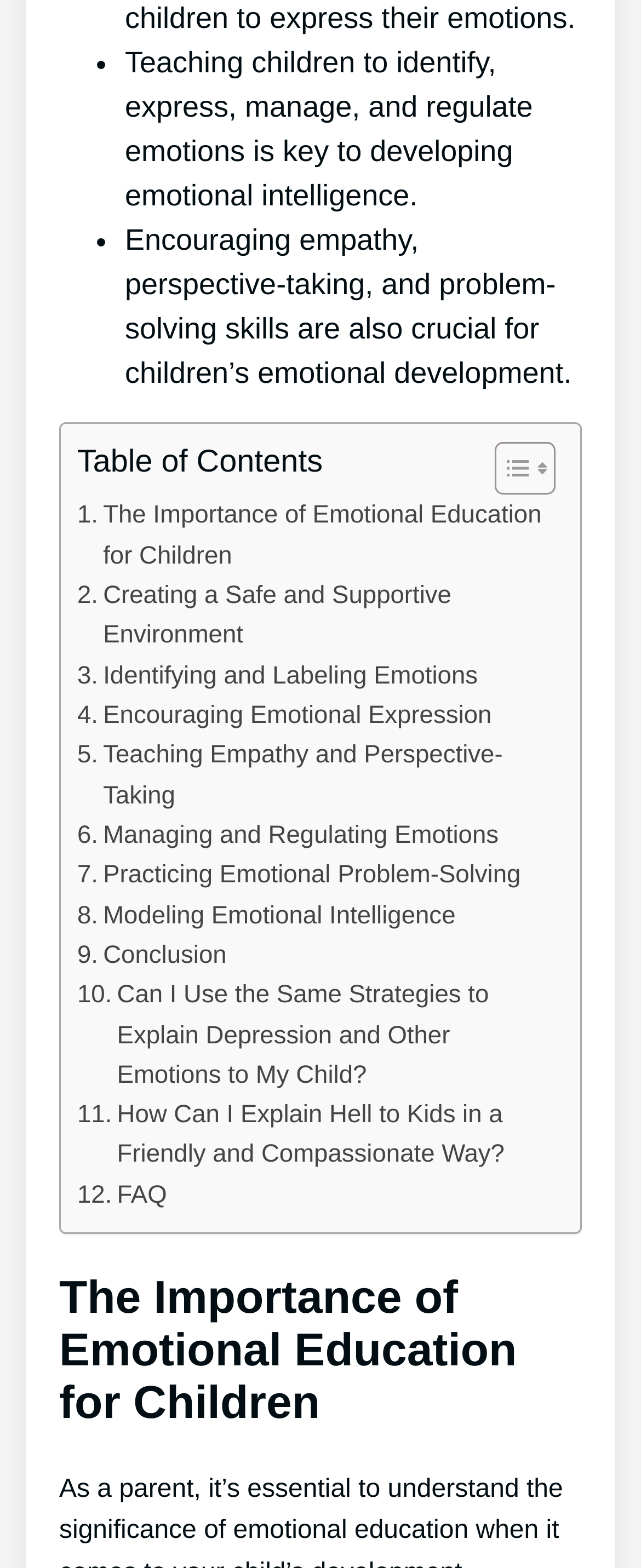Give a concise answer of one word or phrase to the question: 
What is the last subtopic in the table of contents?

FAQ